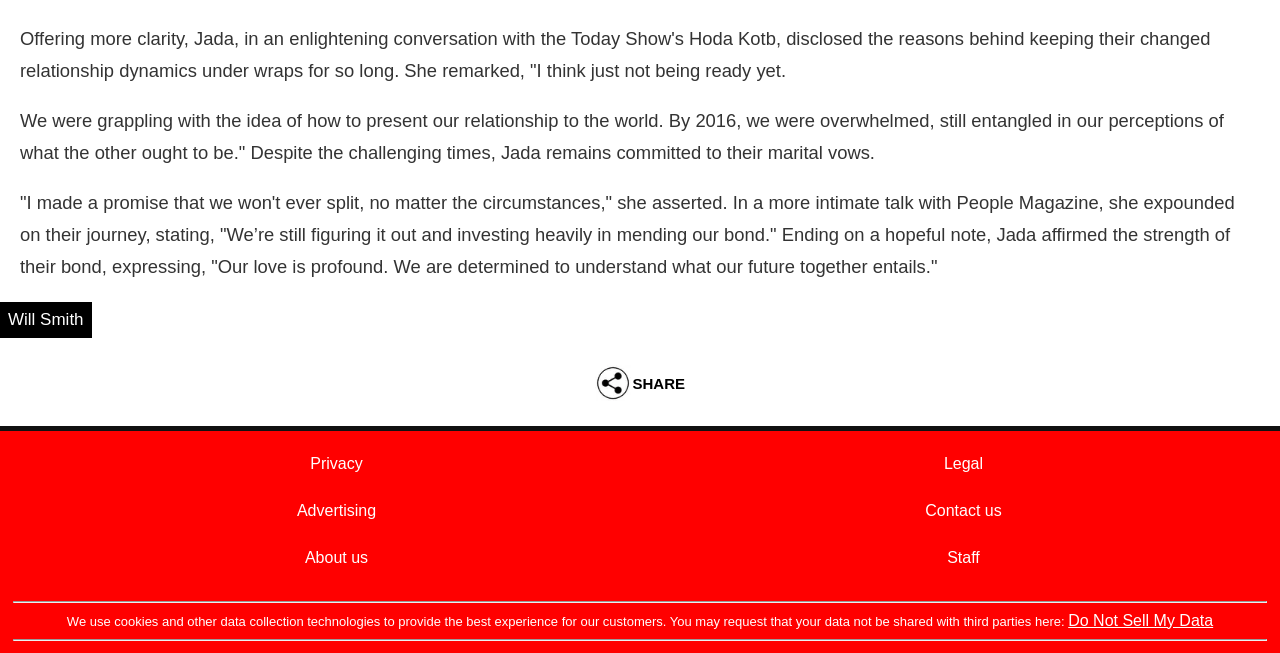Locate the bounding box coordinates of the item that should be clicked to fulfill the instruction: "Read about the website".

[0.238, 0.84, 0.288, 0.866]